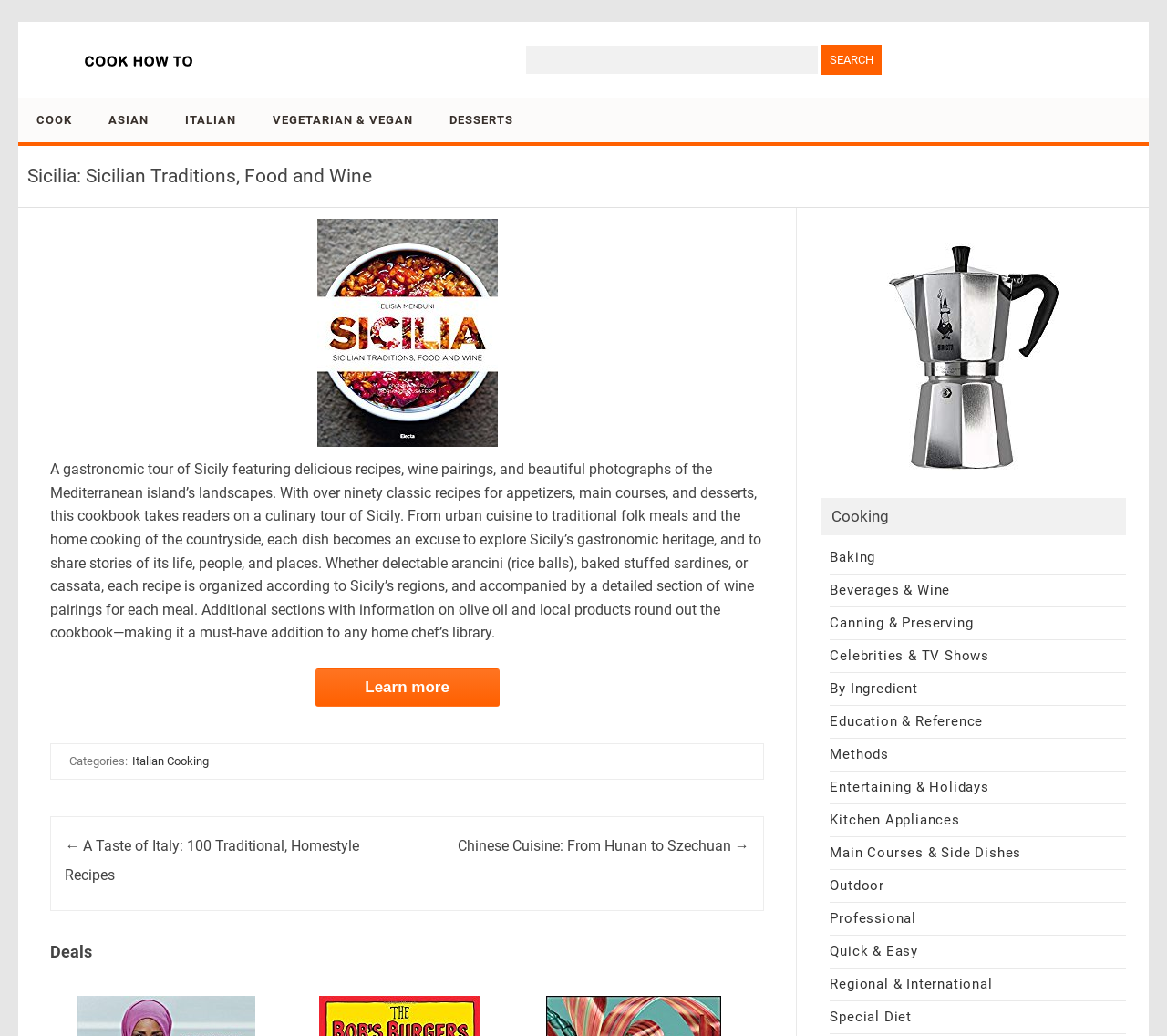Given the content of the image, can you provide a detailed answer to the question?
What is the name of the espresso maker featured in the deals section?

I found the answer by looking at the deals section of the webpage, where I found a link with the text 'Bialetti 1166 Moka Express Export Espresso Maker, Silver' accompanied by an image of the product.